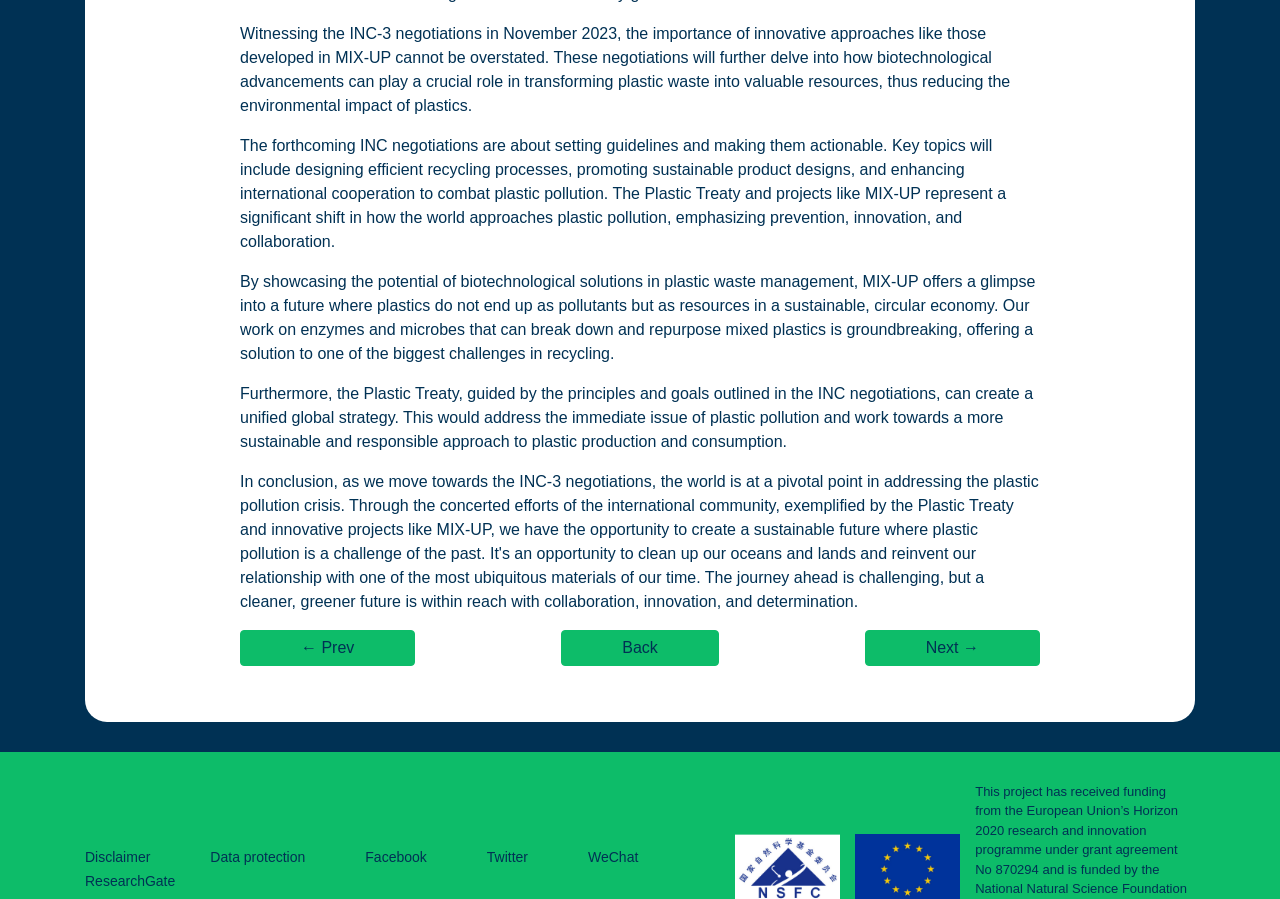What is the topic of the link 'From Microplastics to Macro Solutions'?
Answer the question in as much detail as possible.

The link 'From Microplastics to Macro Solutions: Unveiling the Ocean’s Plastic Paradox with Dr. Kara Lavender Law' suggests that the topic of the link is about the ocean's plastic paradox, which is likely related to the issue of microplastics in the ocean.